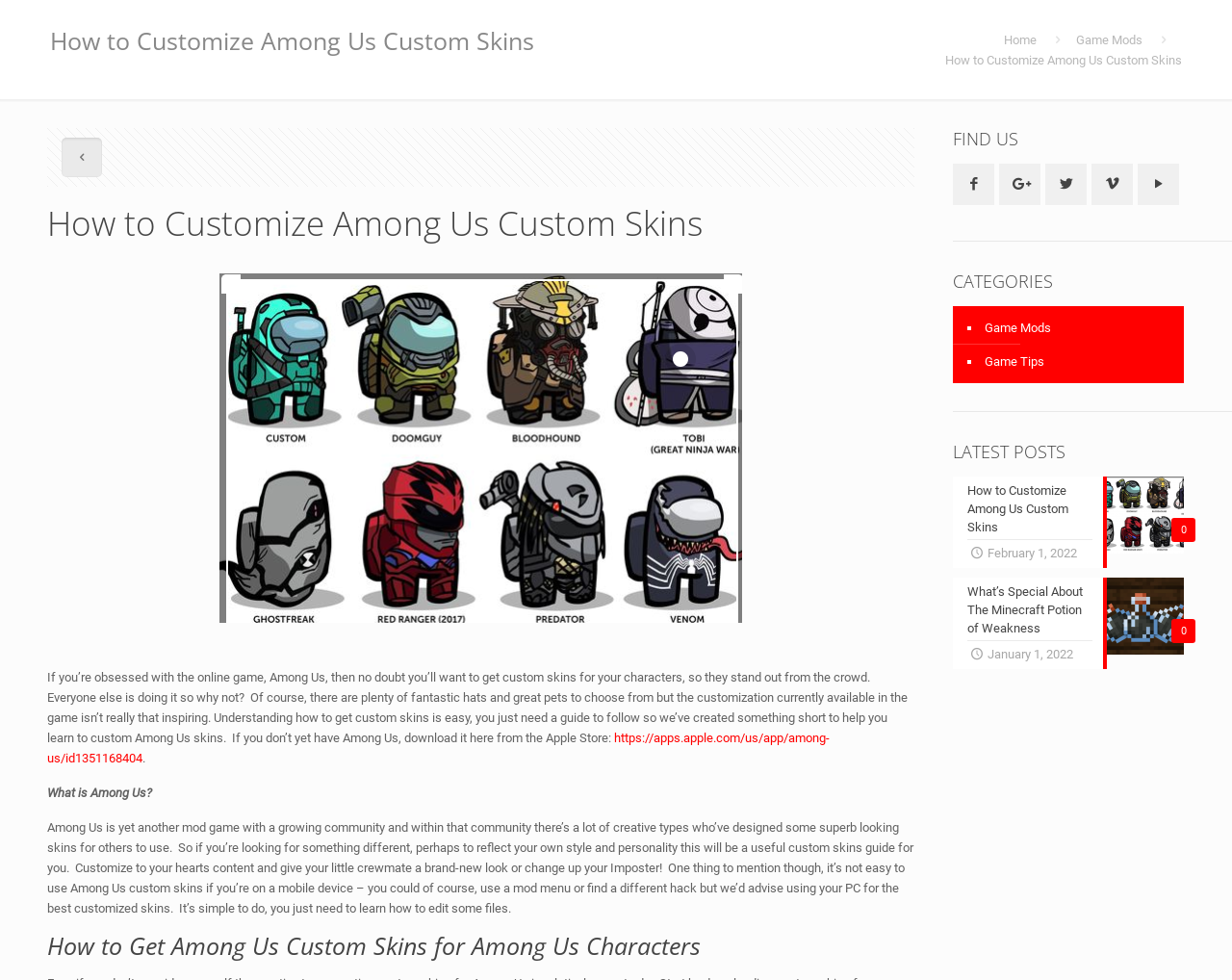Identify the bounding box coordinates of the HTML element based on this description: "Deli Menu - Chico".

None